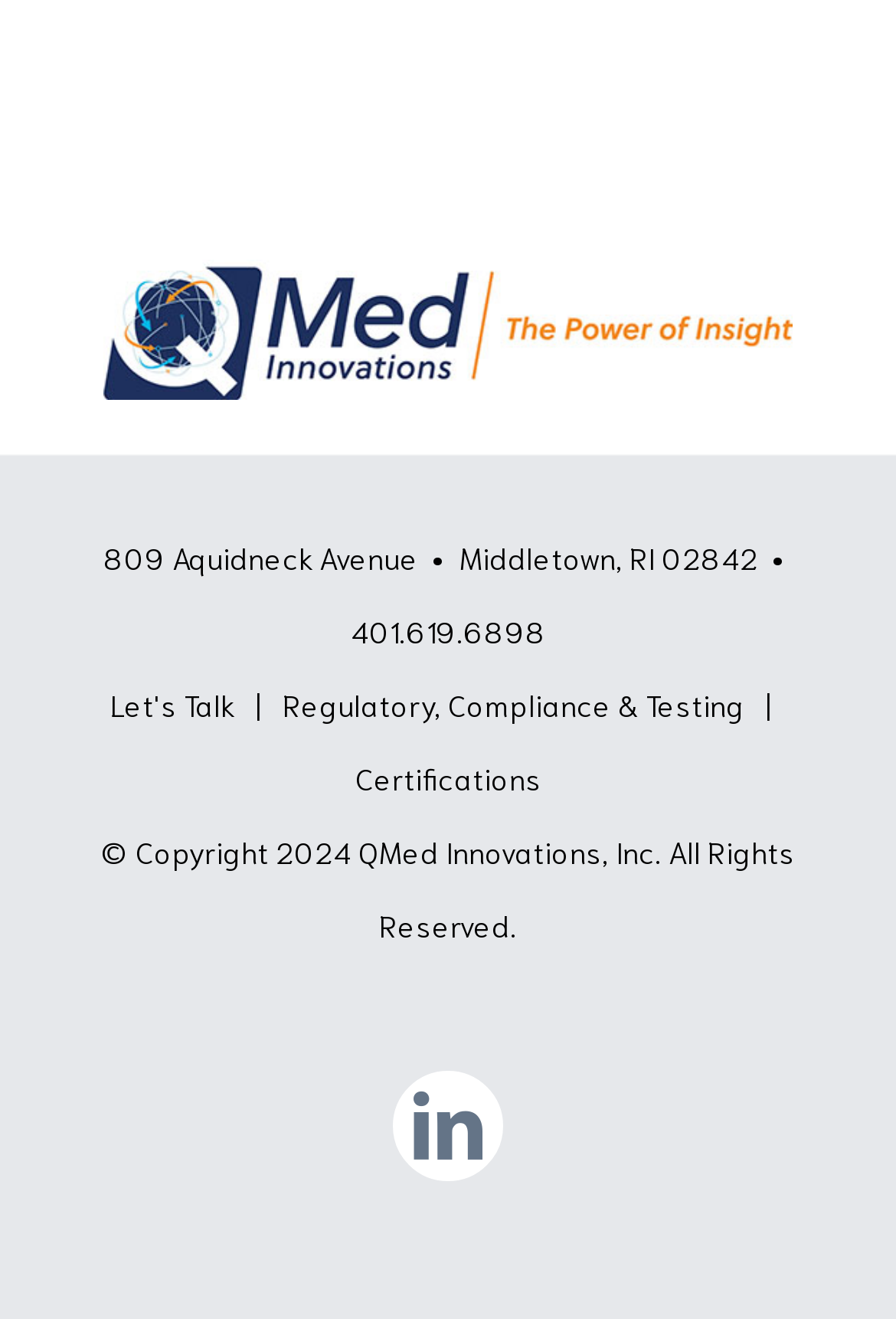Please give a concise answer to this question using a single word or phrase: 
What is the year of copyright for QMed Innovations, Inc.?

2024